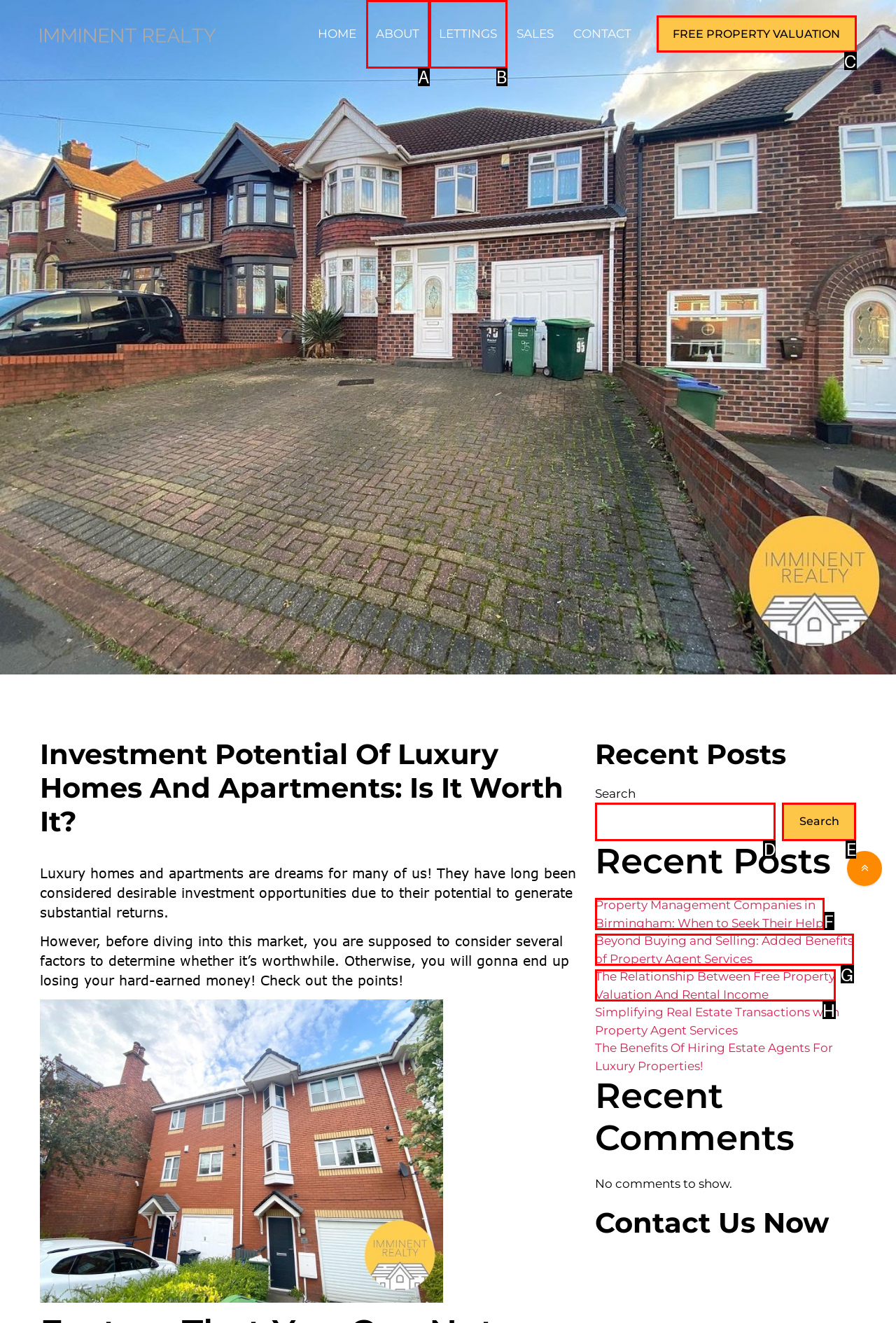Match the HTML element to the given description: FREE PROPERTY VALUATION
Indicate the option by its letter.

C